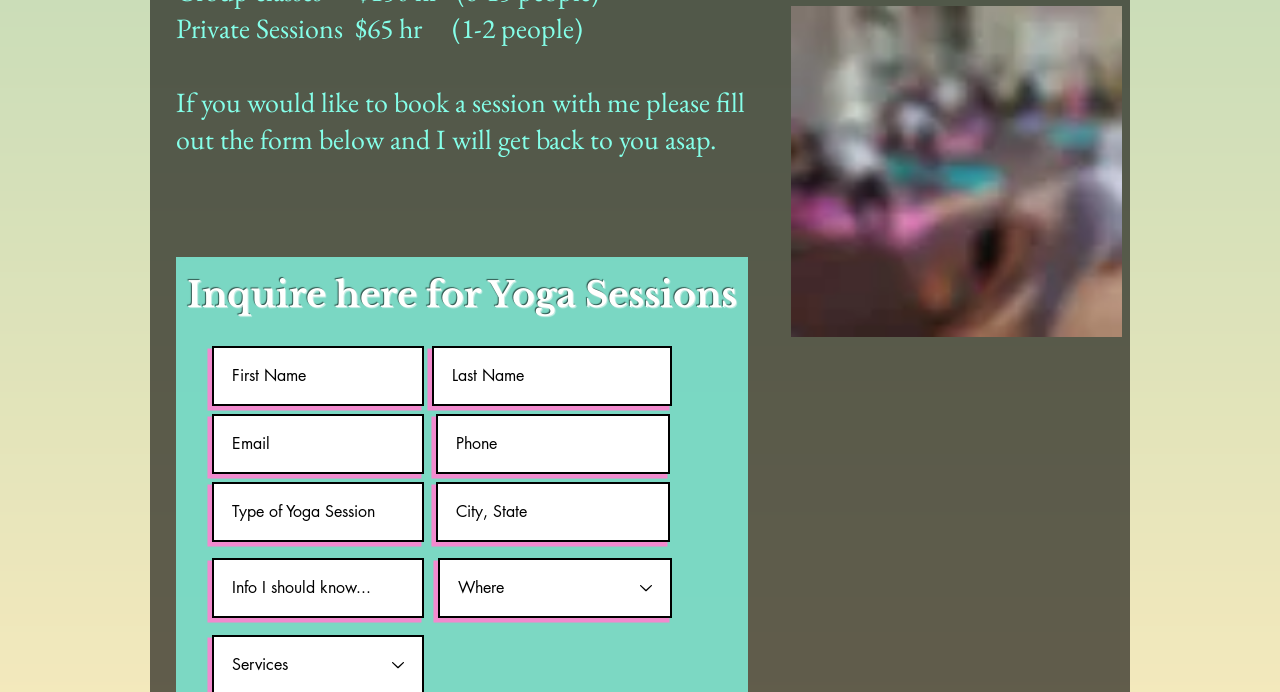Locate the bounding box coordinates of the region to be clicked to comply with the following instruction: "Select an option from the combobox". The coordinates must be four float numbers between 0 and 1, in the form [left, top, right, bottom].

[0.342, 0.806, 0.525, 0.893]